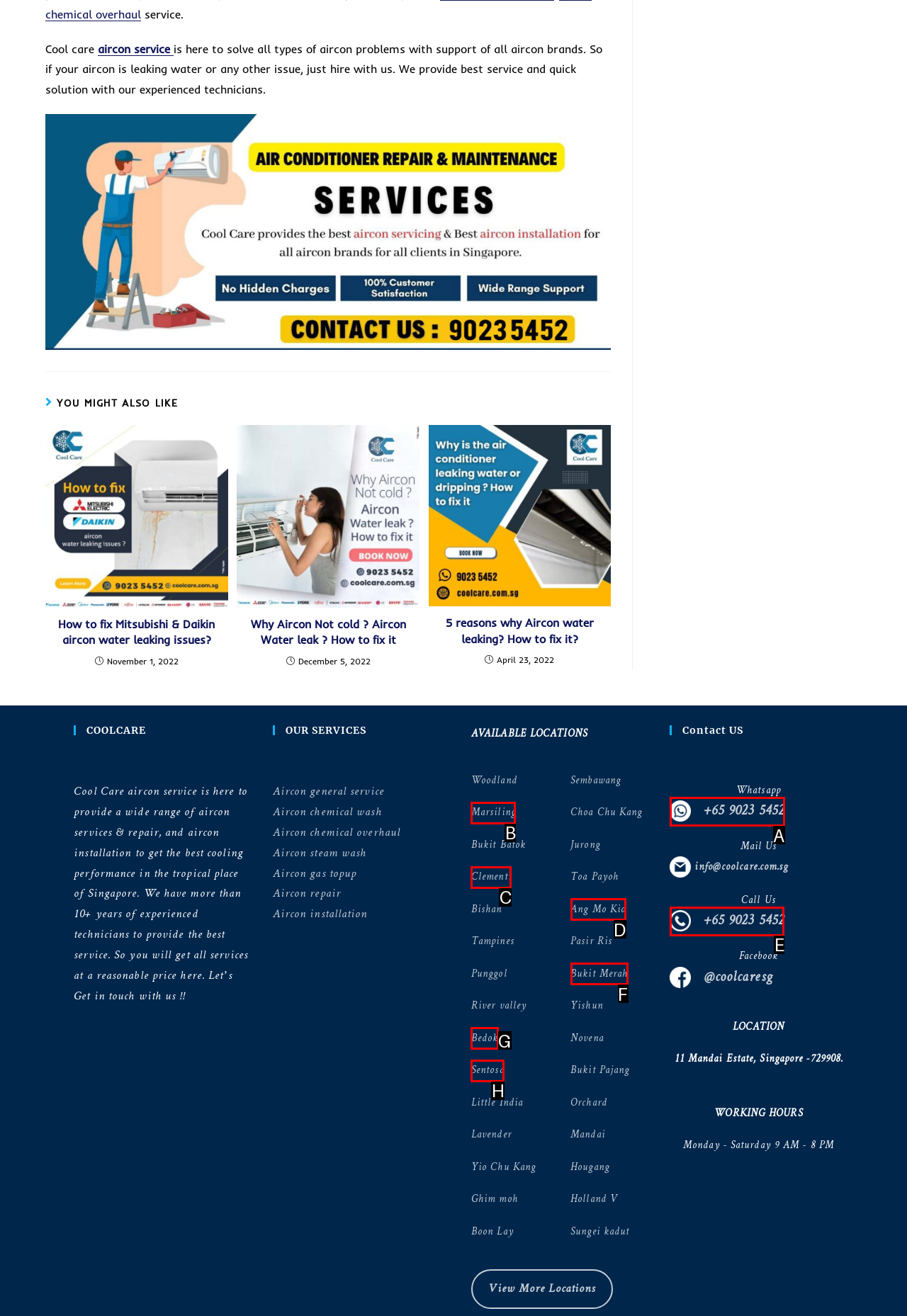Which option should be clicked to complete this task: Whatsapp +65 9023 5452
Reply with the letter of the correct choice from the given choices.

A